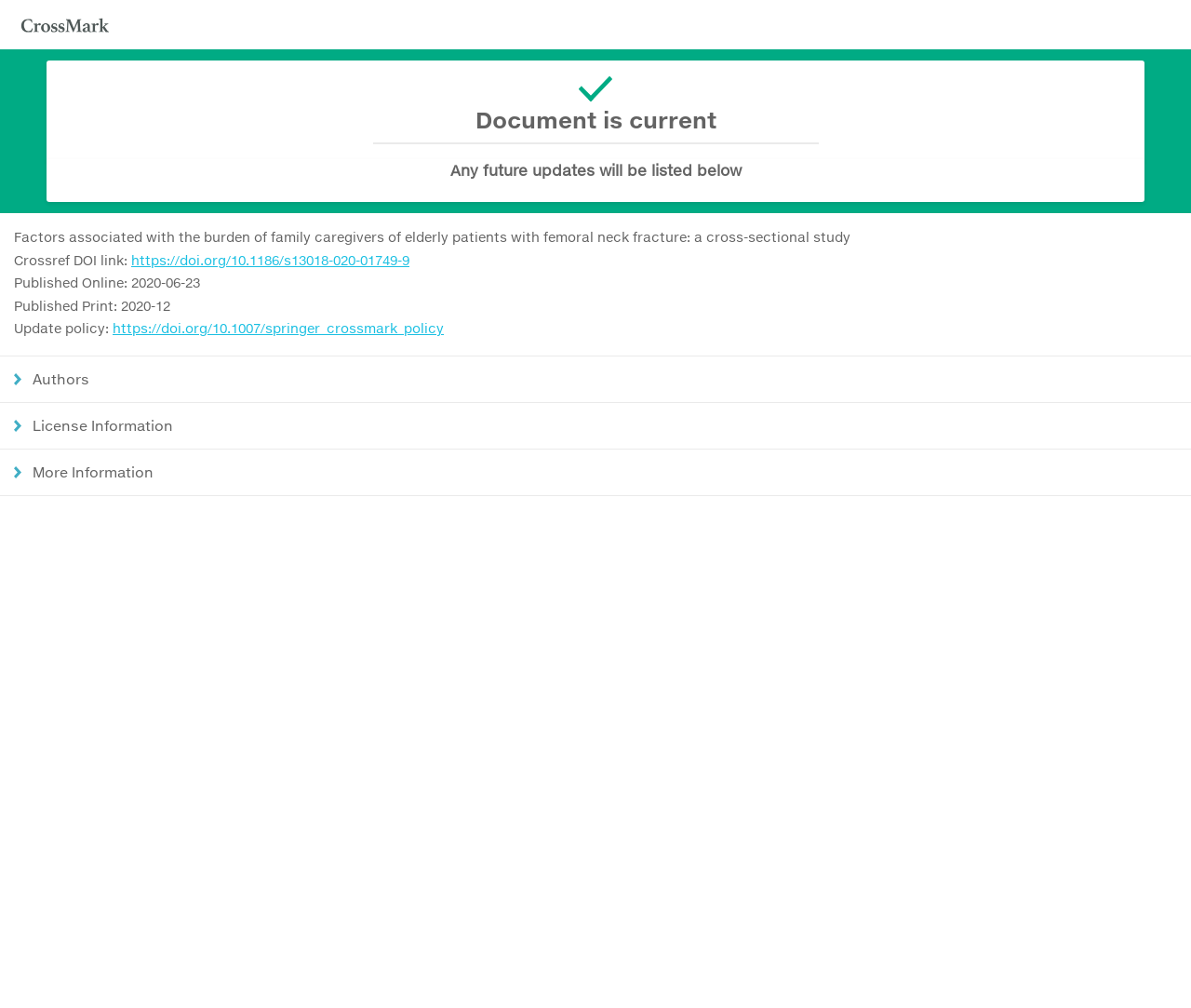Find the bounding box of the UI element described as follows: "https://doi.org/10.1007/springer_crossmark_policy".

[0.095, 0.318, 0.373, 0.333]